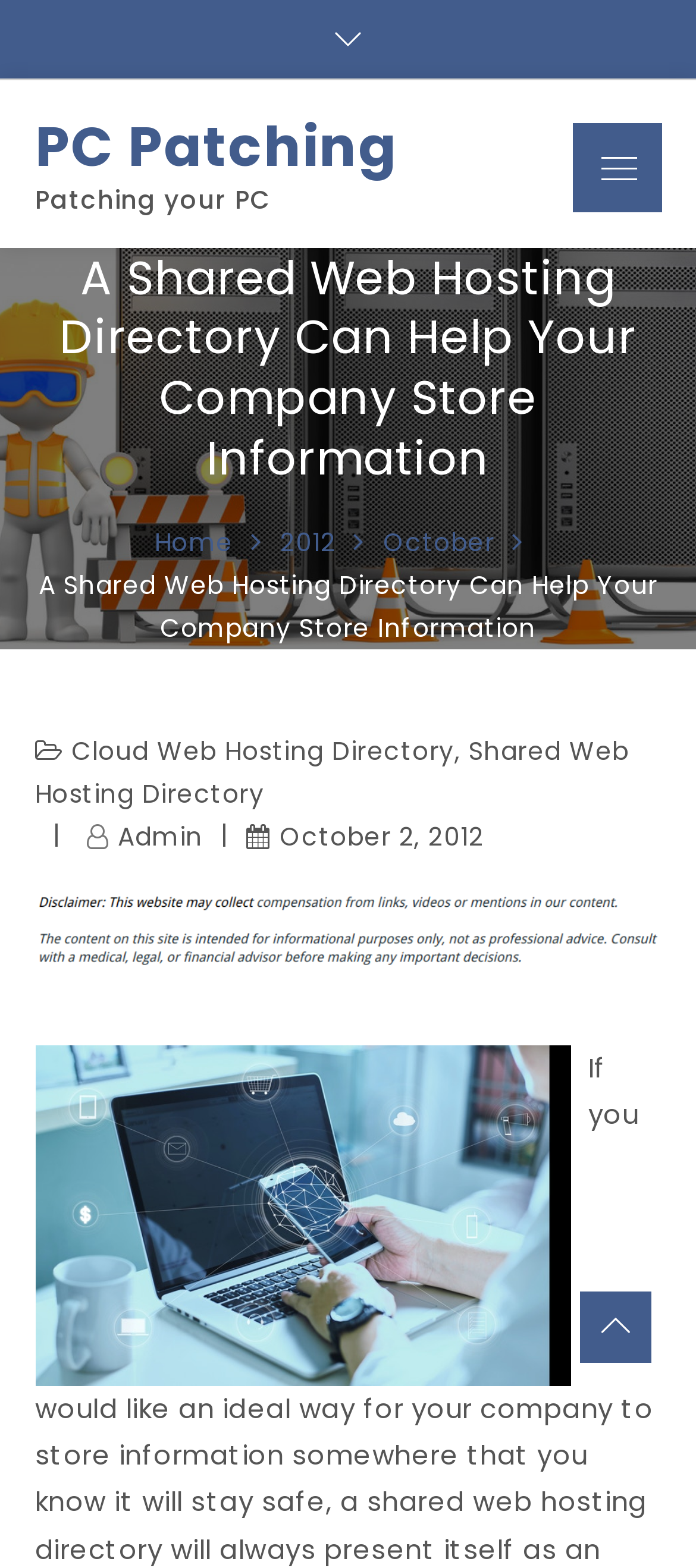Determine the bounding box coordinates of the region to click in order to accomplish the following instruction: "Check the 'October 2, 2012' post". Provide the coordinates as four float numbers between 0 and 1, specifically [left, top, right, bottom].

[0.354, 0.514, 0.695, 0.553]